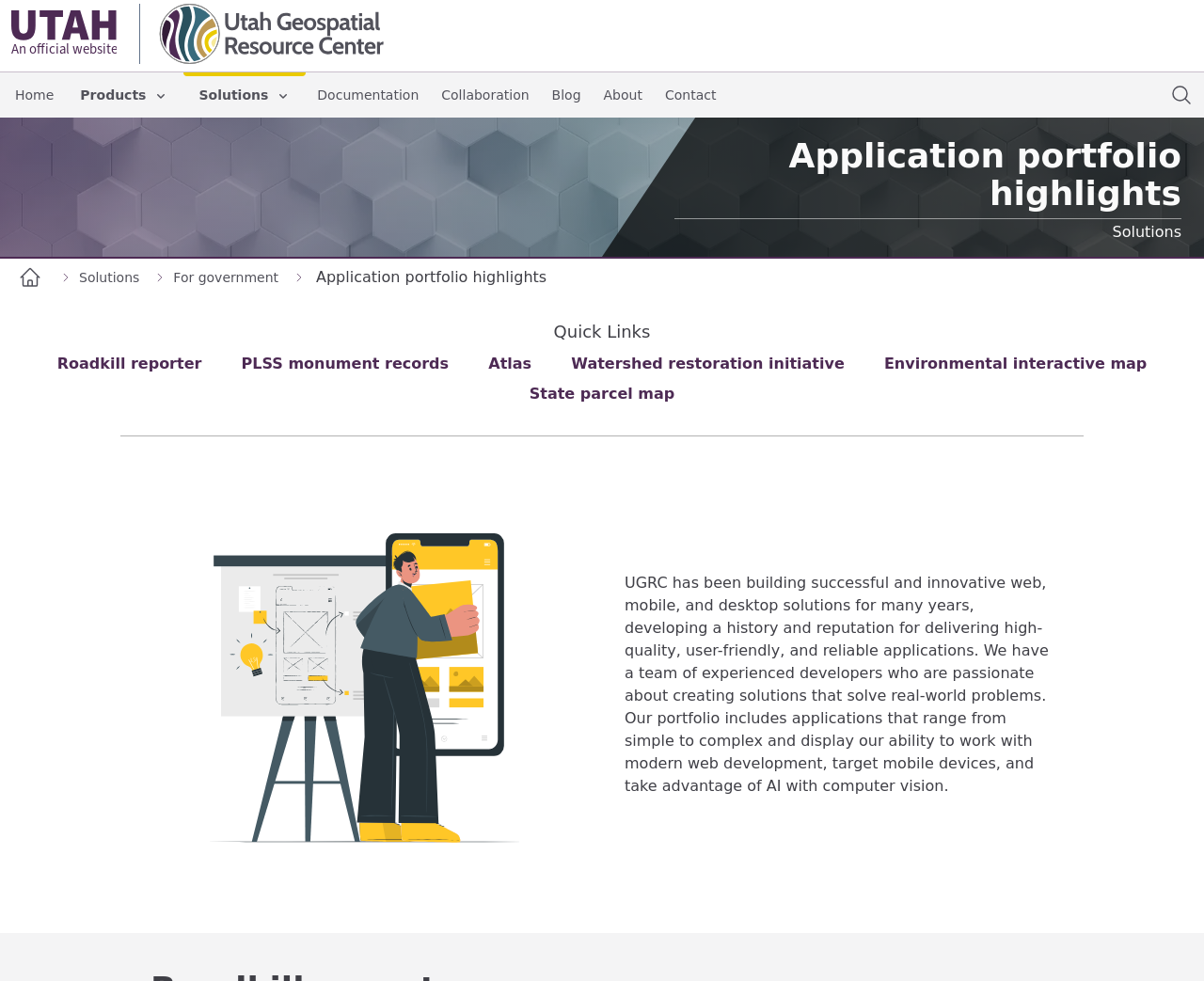Identify the bounding box coordinates of the clickable region required to complete the instruction: "Learn more about the official website of the State of Utah". The coordinates should be given as four float numbers within the range of 0 and 1, i.e., [left, top, right, bottom].

[0.009, 0.004, 0.097, 0.065]